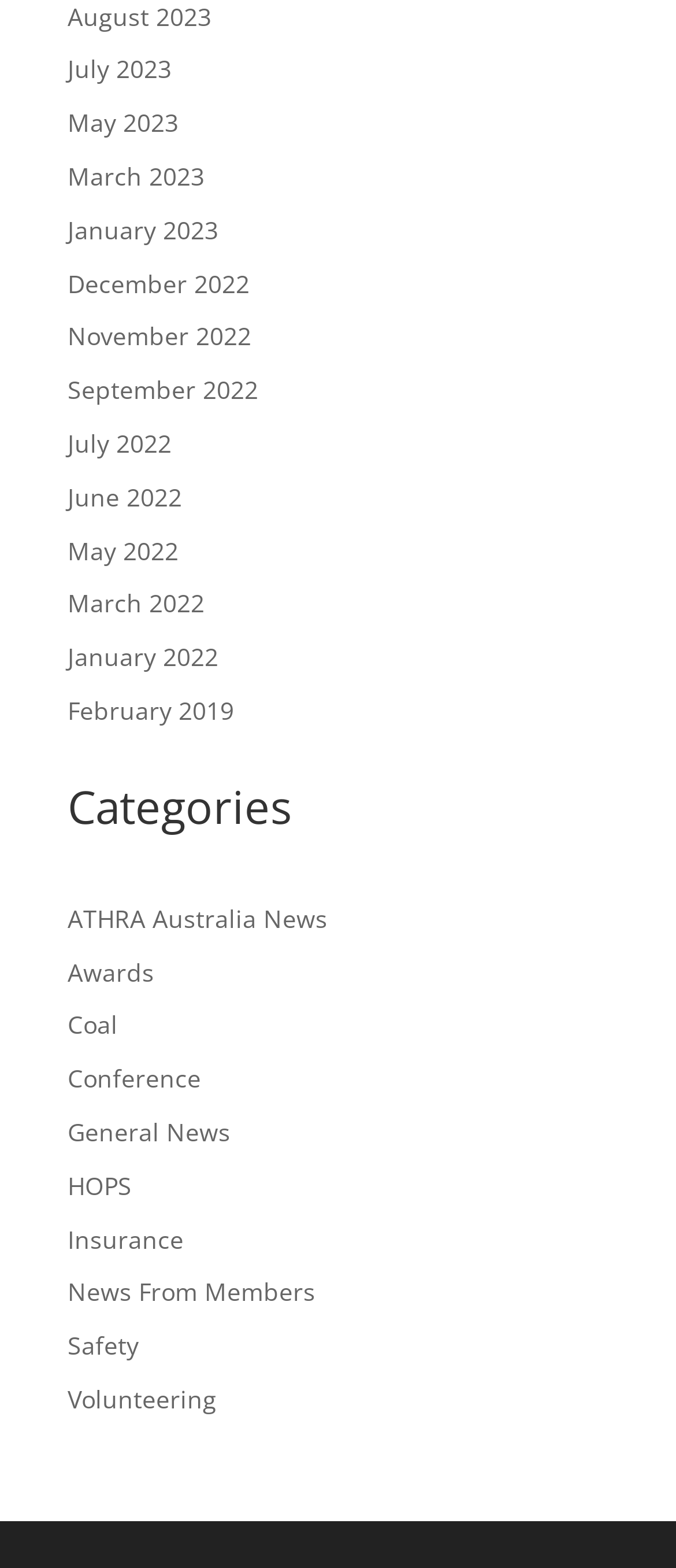Calculate the bounding box coordinates of the UI element given the description: "News From Members".

[0.1, 0.813, 0.467, 0.834]